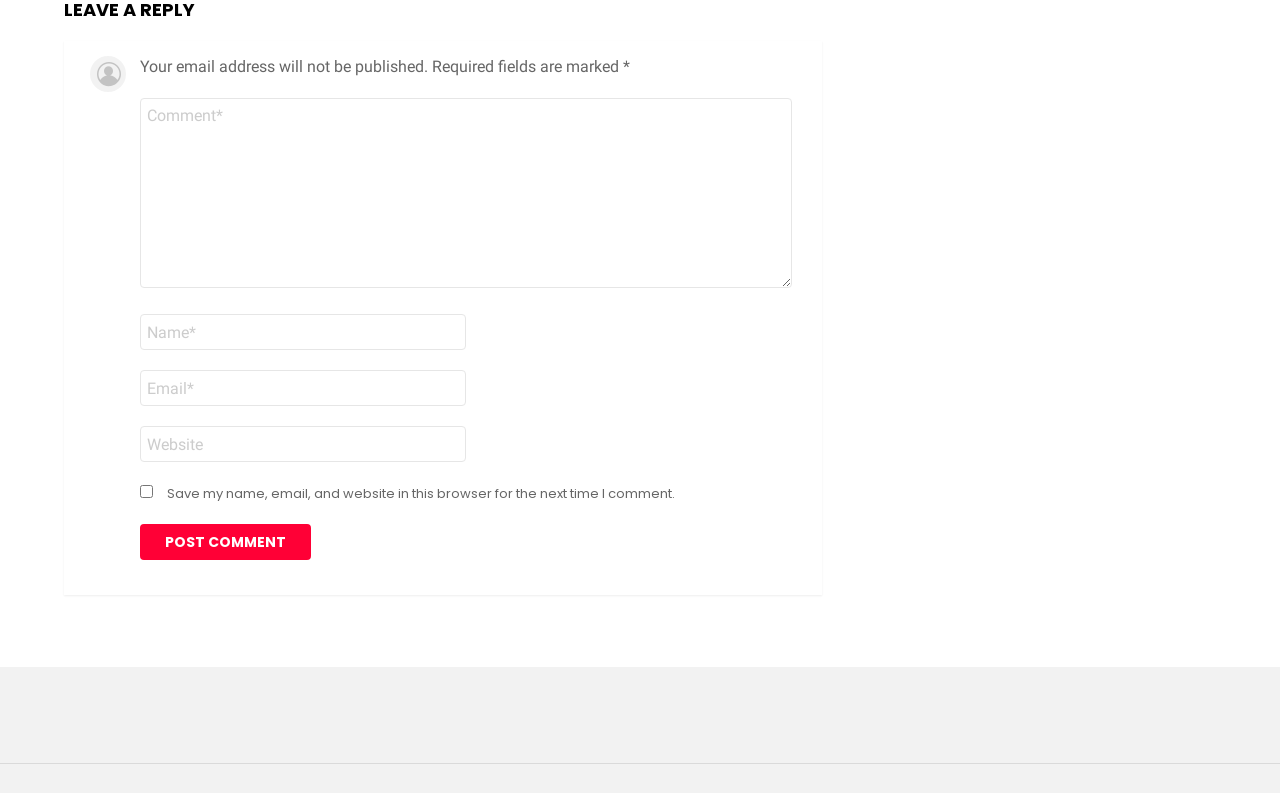Given the description "parent_node: Name * name="author" placeholder="Name*"", determine the bounding box of the corresponding UI element.

[0.109, 0.396, 0.364, 0.441]